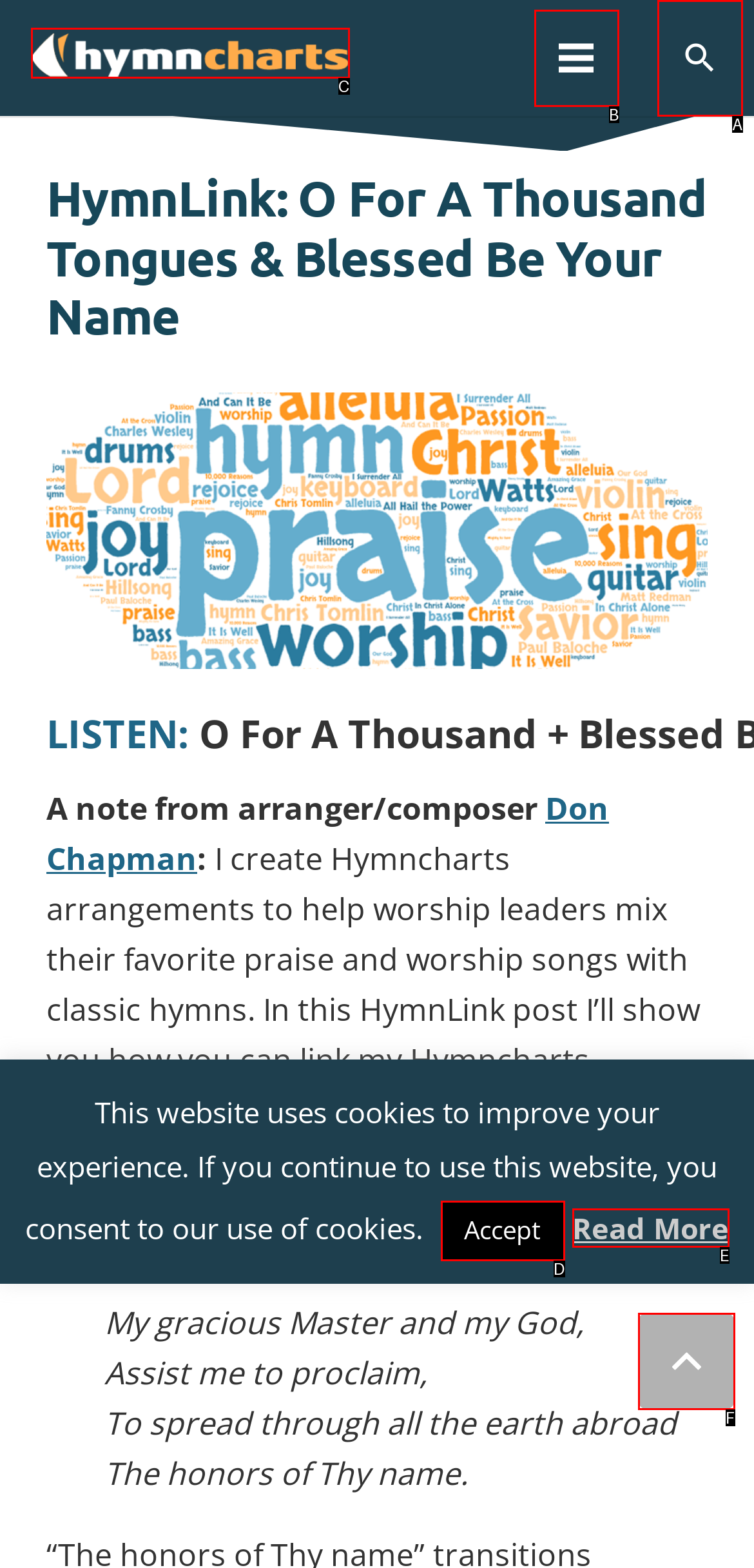Refer to the description: Accept and choose the option that best fits. Provide the letter of that option directly from the options.

D